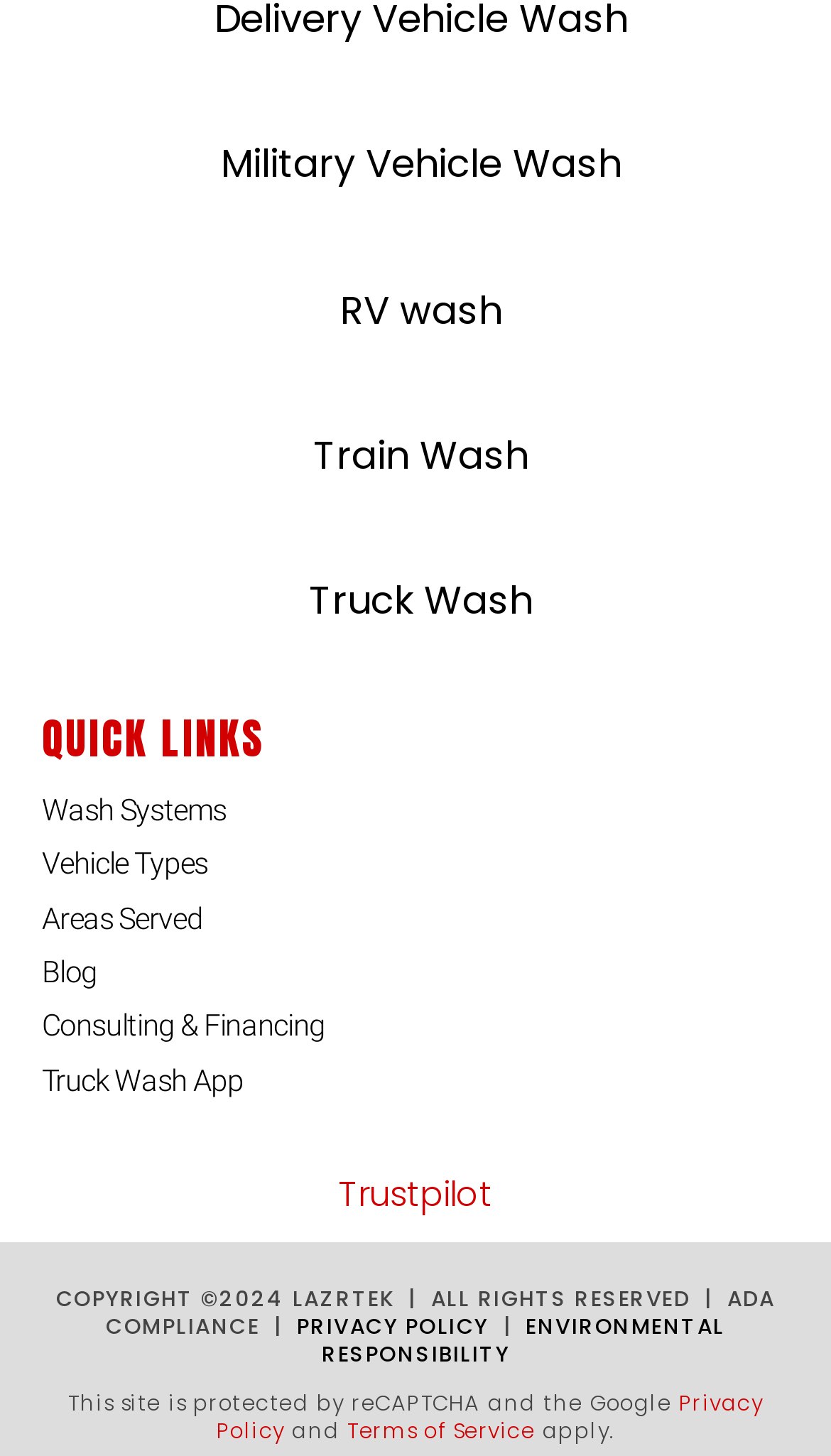Please specify the bounding box coordinates of the region to click in order to perform the following instruction: "Go to RV wash".

[0.409, 0.194, 0.604, 0.231]